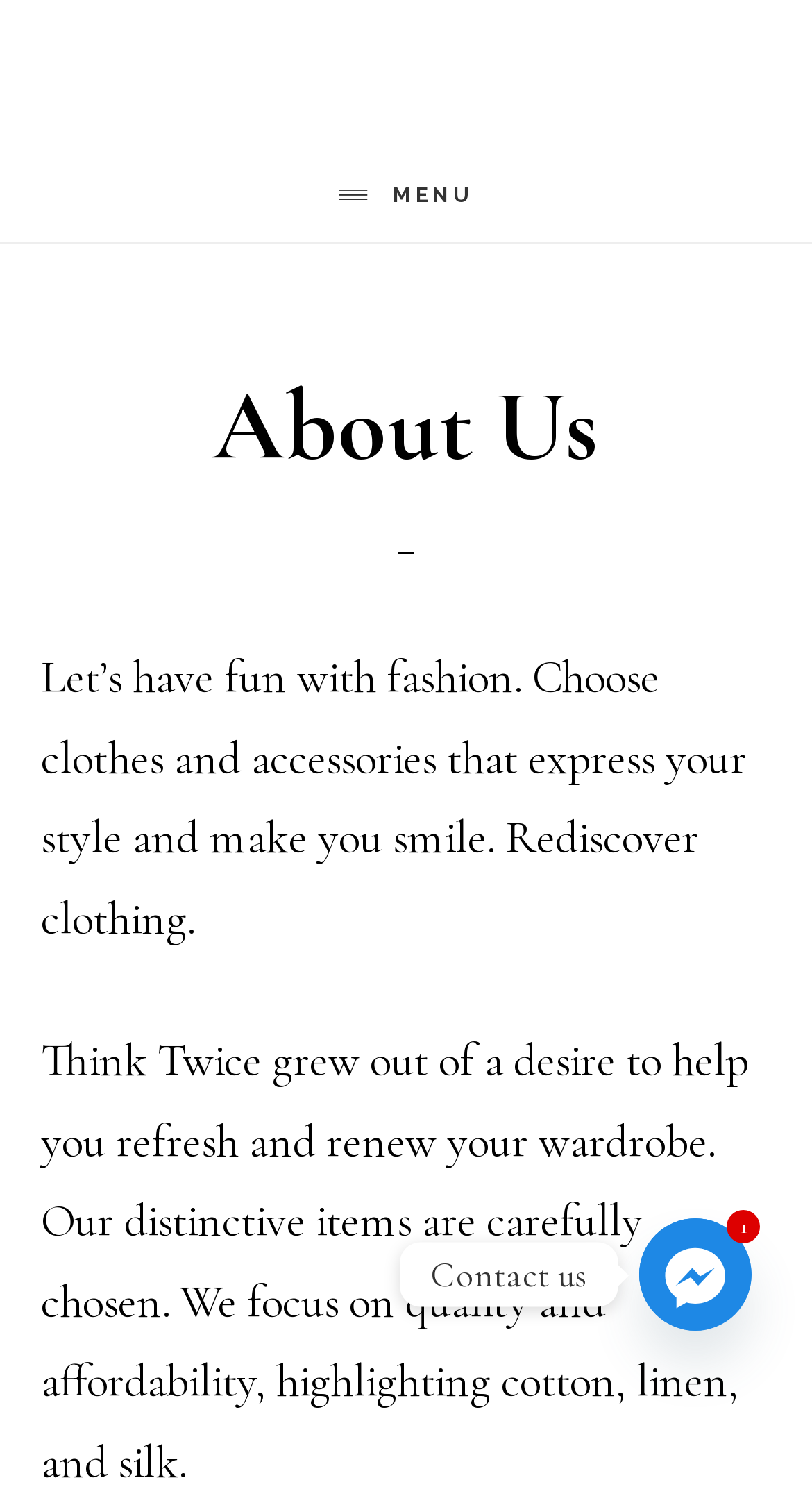What is the focus of the company?
Please answer the question as detailed as possible.

The focus of the company can be inferred from the text 'Let’s have fun with fashion. Choose clothes and accessories that express your style and make you smile.' which suggests that the company is focused on fashion.